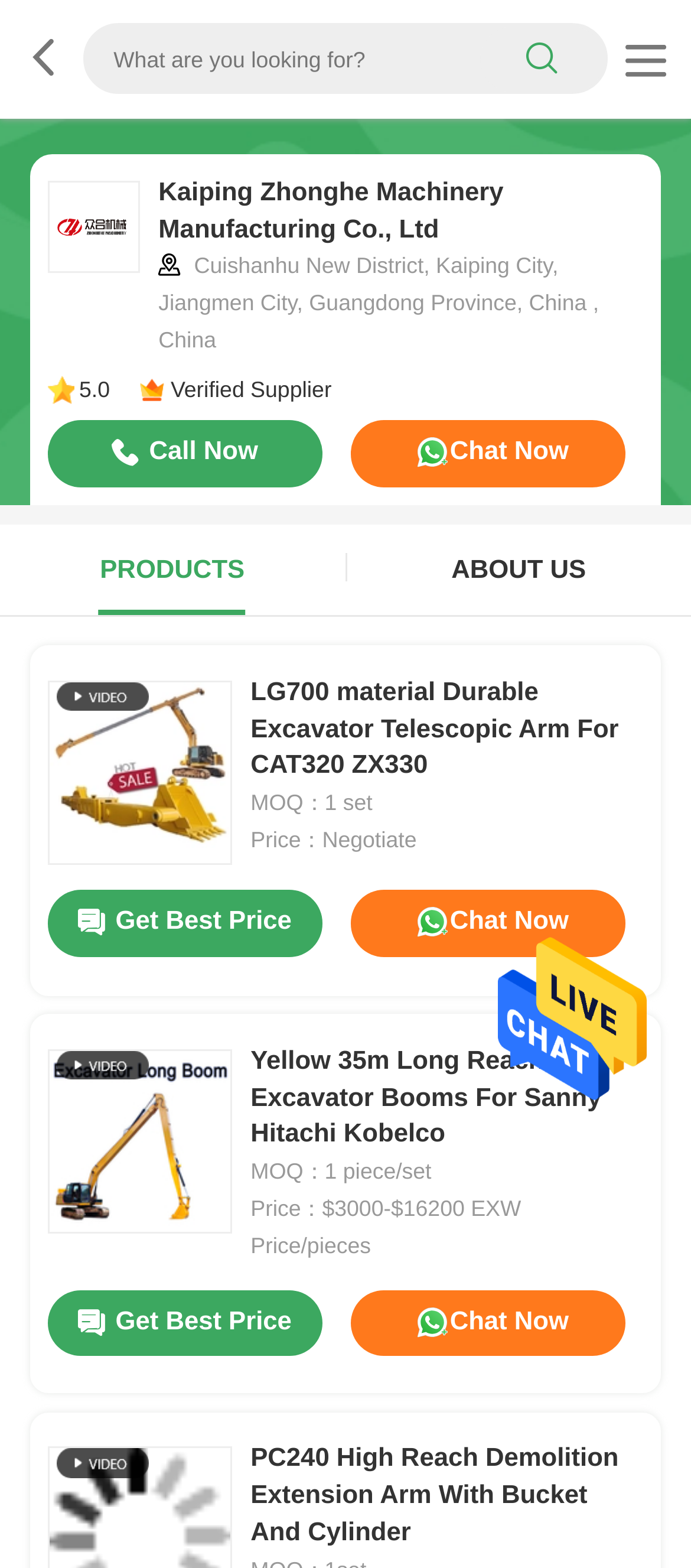Refer to the screenshot and give an in-depth answer to this question: What is the price of Yellow 35m Long Reach Excavator Booms?

I found the price by looking at the static text element with the text 'Price：$3000-$16200 EXW Price/pieces' which is located below the heading 'Yellow 35m Long Reach Excavator Booms For Sanny Hitachi Kobelco'.